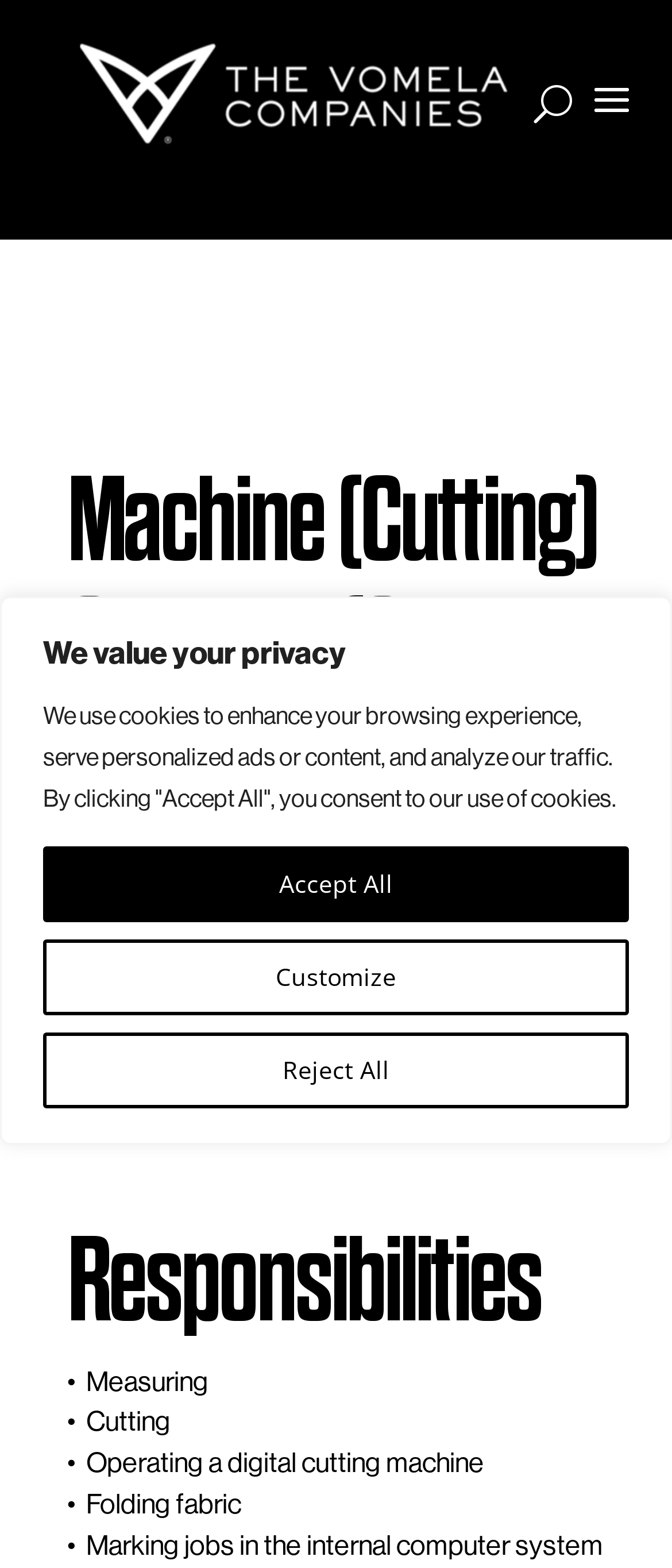What is one of the responsibilities of the Cutting Operator?
Using the information from the image, give a concise answer in one word or a short phrase.

Measuring